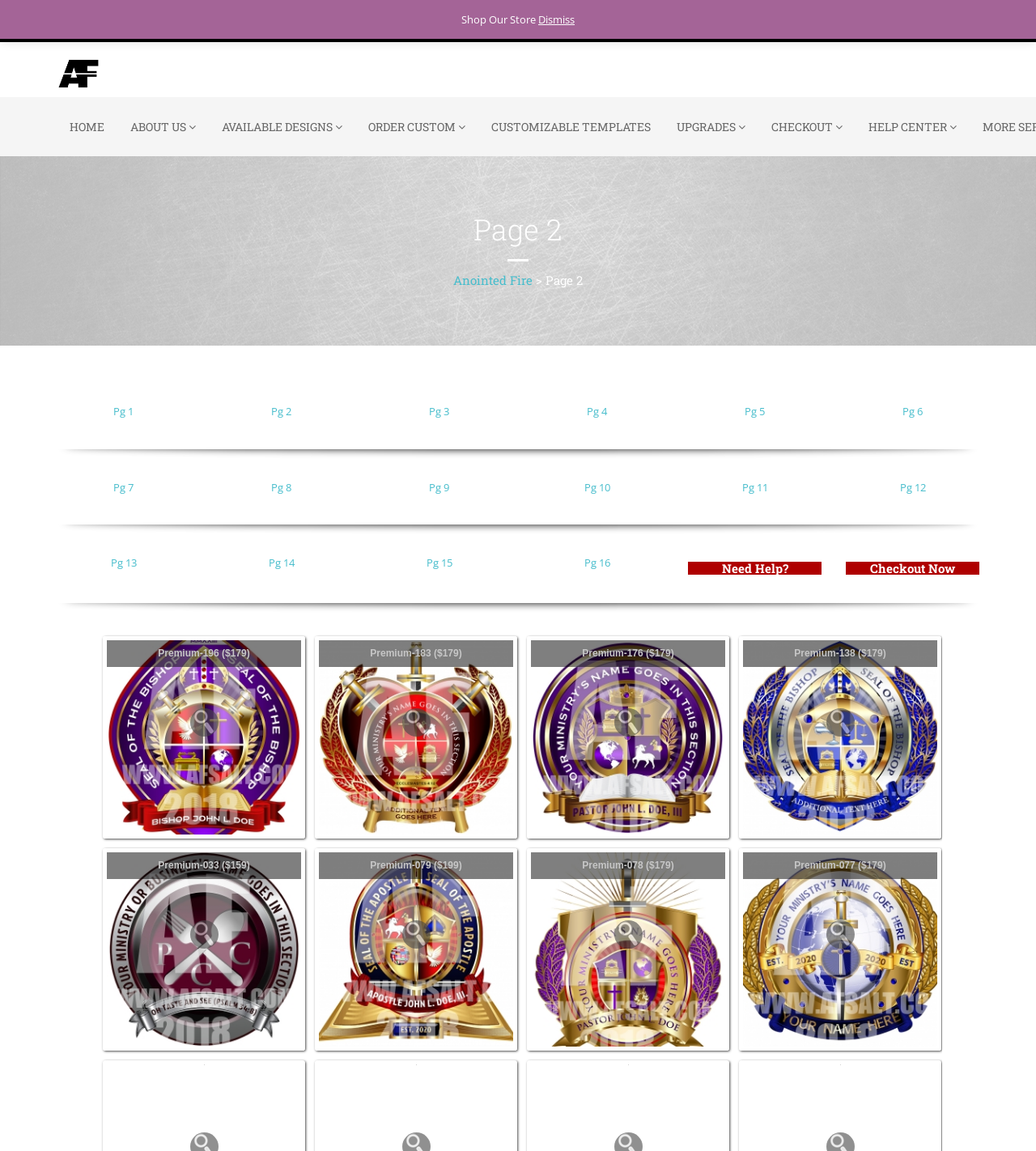Determine the bounding box coordinates of the element that should be clicked to execute the following command: "Call the phone number".

[0.069, 0.011, 0.135, 0.026]